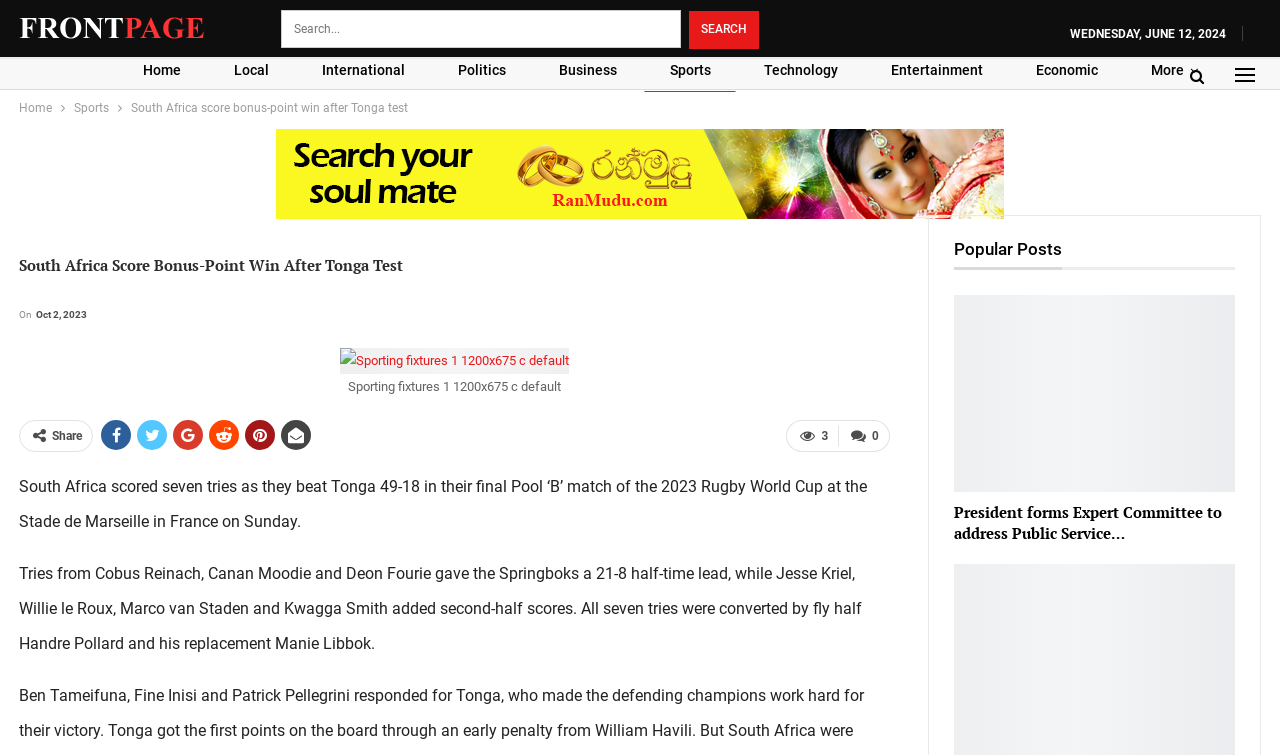Predict the bounding box coordinates of the UI element that matches this description: "0". The coordinates should be in the format [left, top, right, bottom] with each value between 0 and 1.

[0.655, 0.556, 0.695, 0.599]